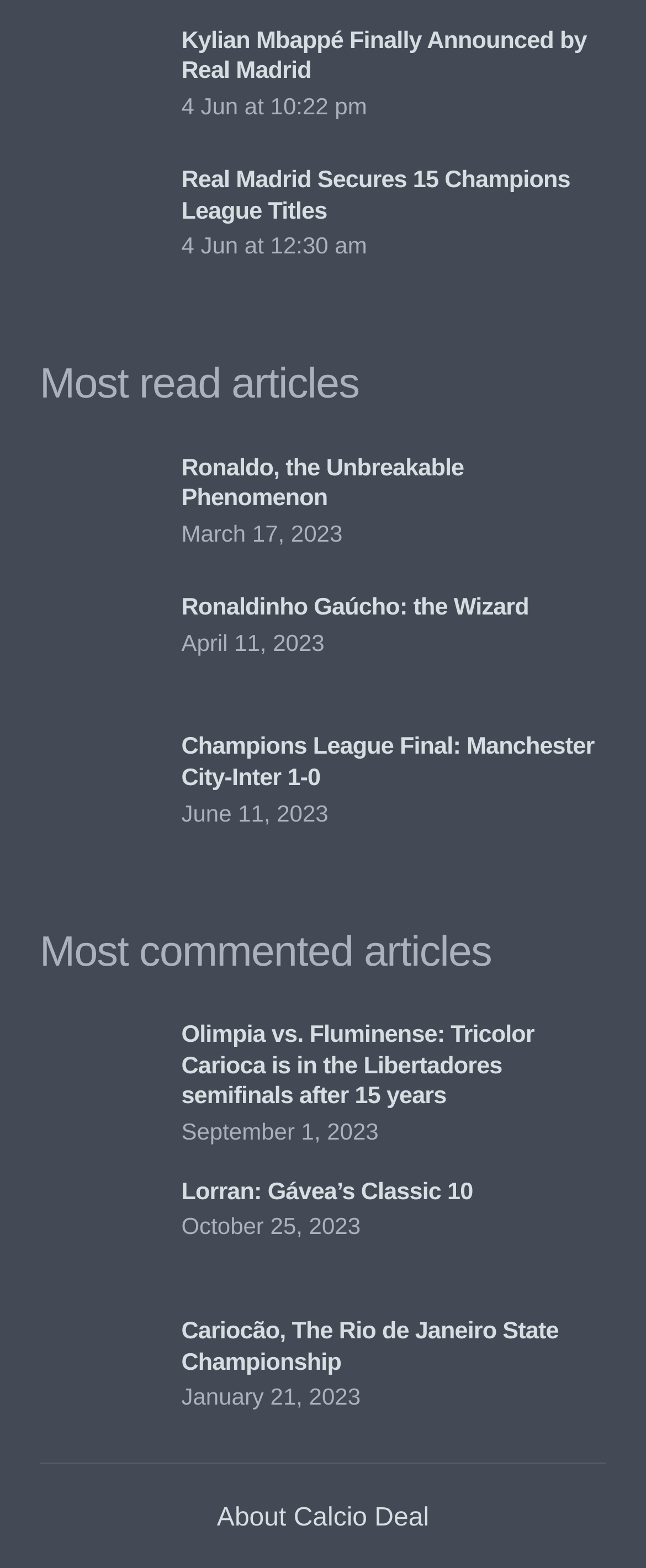Identify the bounding box coordinates of the element to click to follow this instruction: 'Learn about Ronaldo, the unbreakable phenomenon'. Ensure the coordinates are four float values between 0 and 1, provided as [left, top, right, bottom].

[0.062, 0.294, 0.237, 0.312]